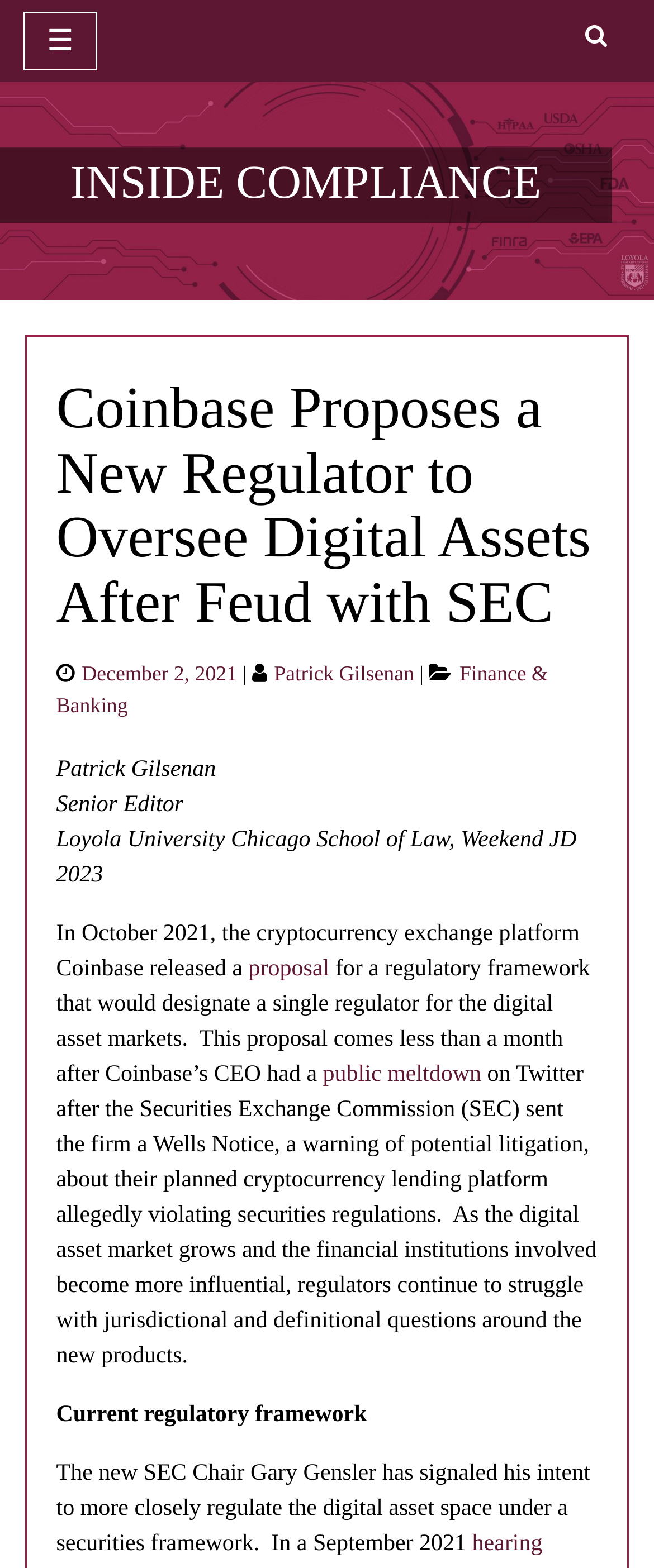What is the purpose of the proposal mentioned in the article?
Using the image as a reference, deliver a detailed and thorough answer to the question.

According to the webpage content, Coinbase released a proposal for a regulatory framework that would designate a single regulator for the digital asset markets, indicating that the purpose of the proposal is to establish a single regulator for digital asset markets.